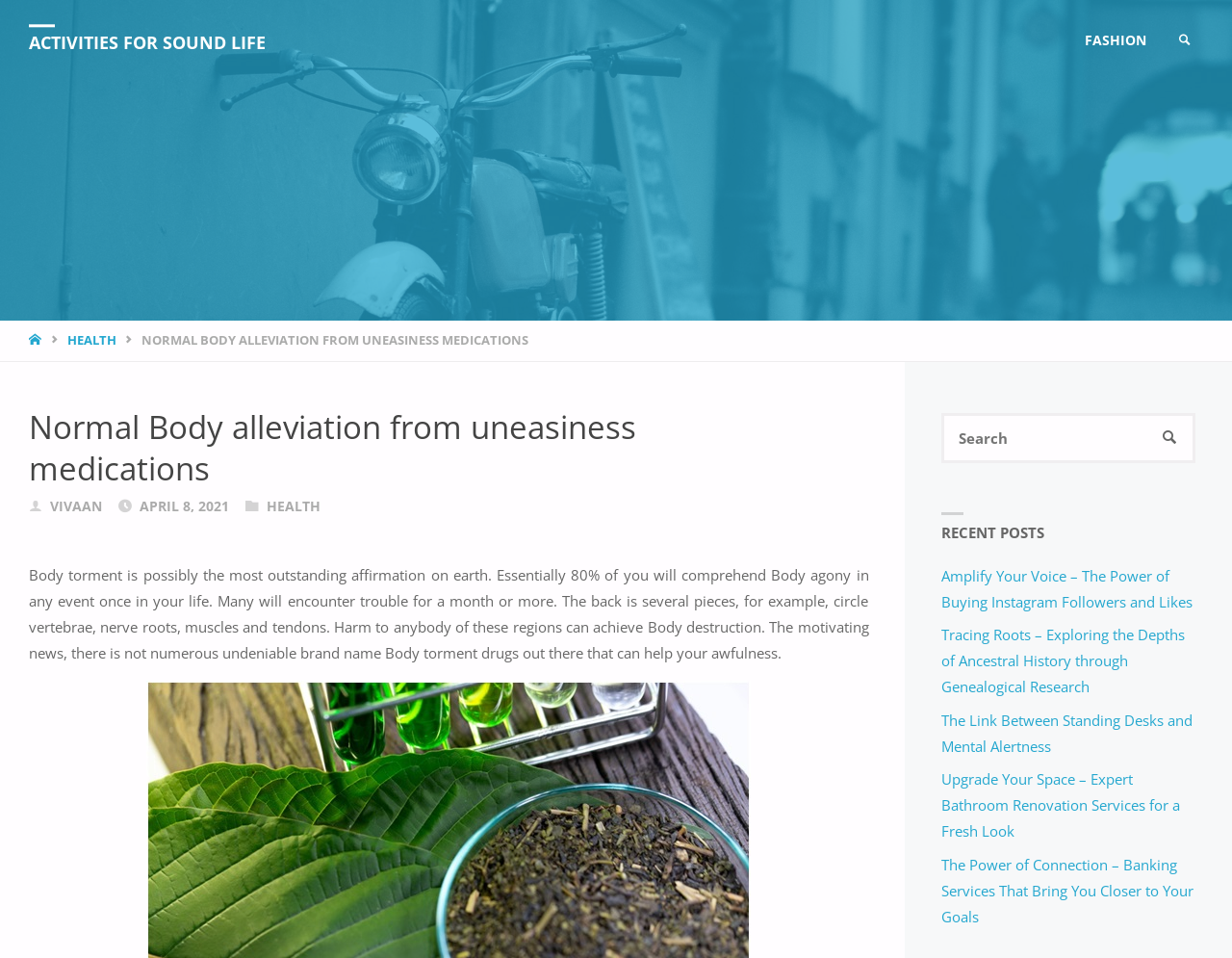Locate the bounding box coordinates of the element that should be clicked to execute the following instruction: "View the article about normal body alleviation from uneasiness medications".

[0.023, 0.408, 0.666, 0.514]